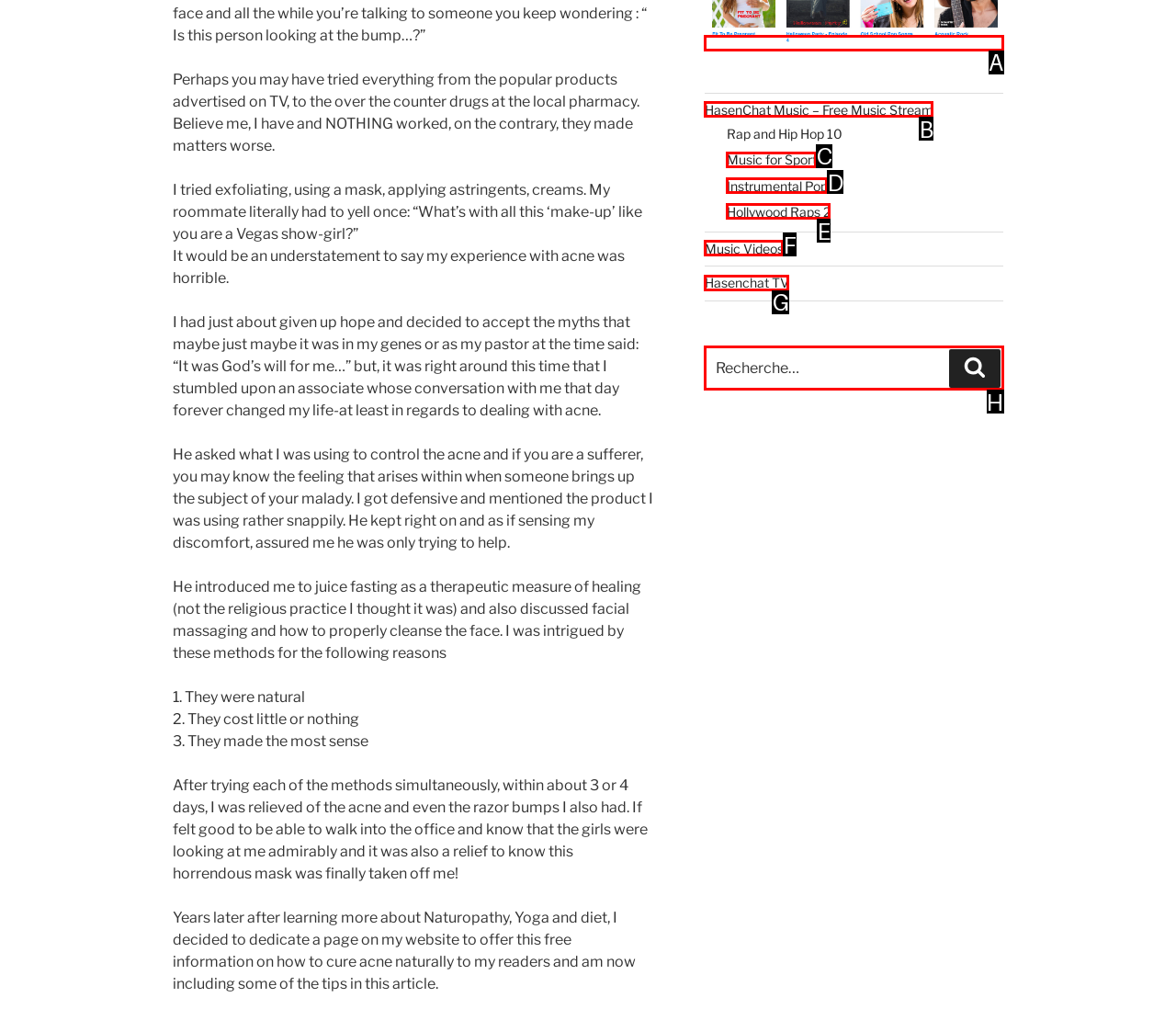Based on the given description: +44 (0) 1483 752726, determine which HTML element is the best match. Respond with the letter of the chosen option.

None